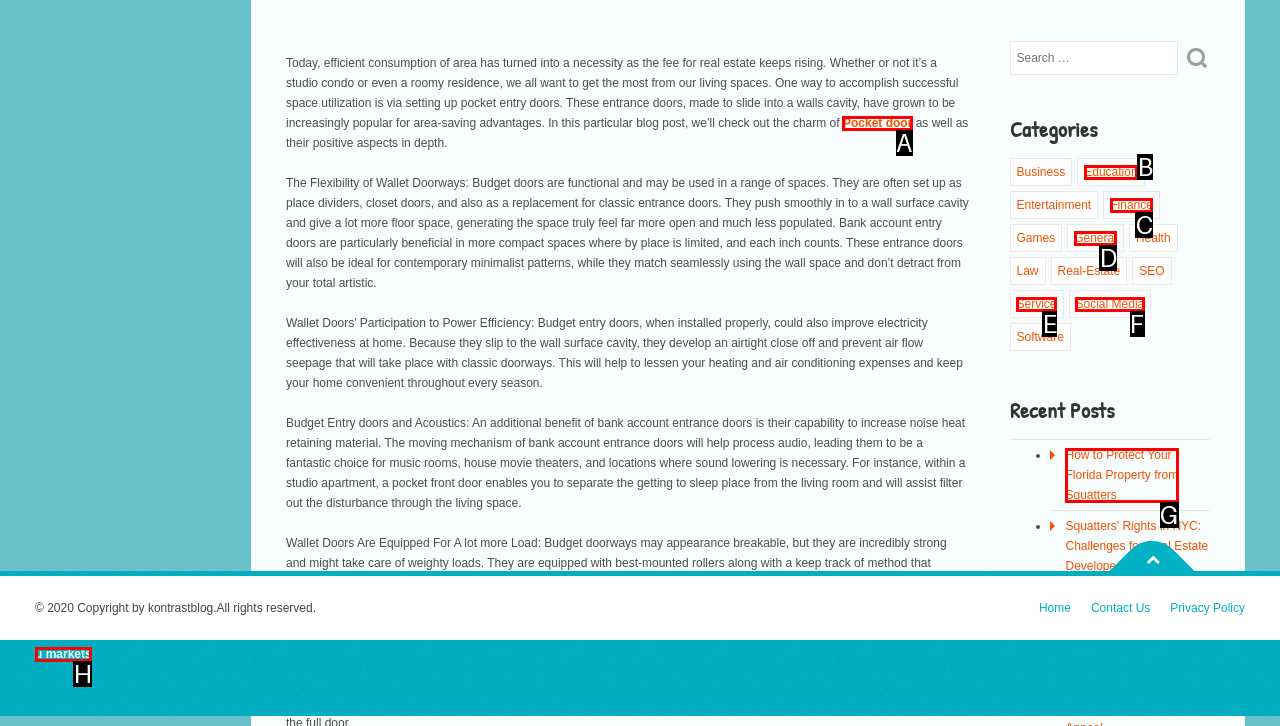Choose the option that matches the following description: Social Media
Reply with the letter of the selected option directly.

F